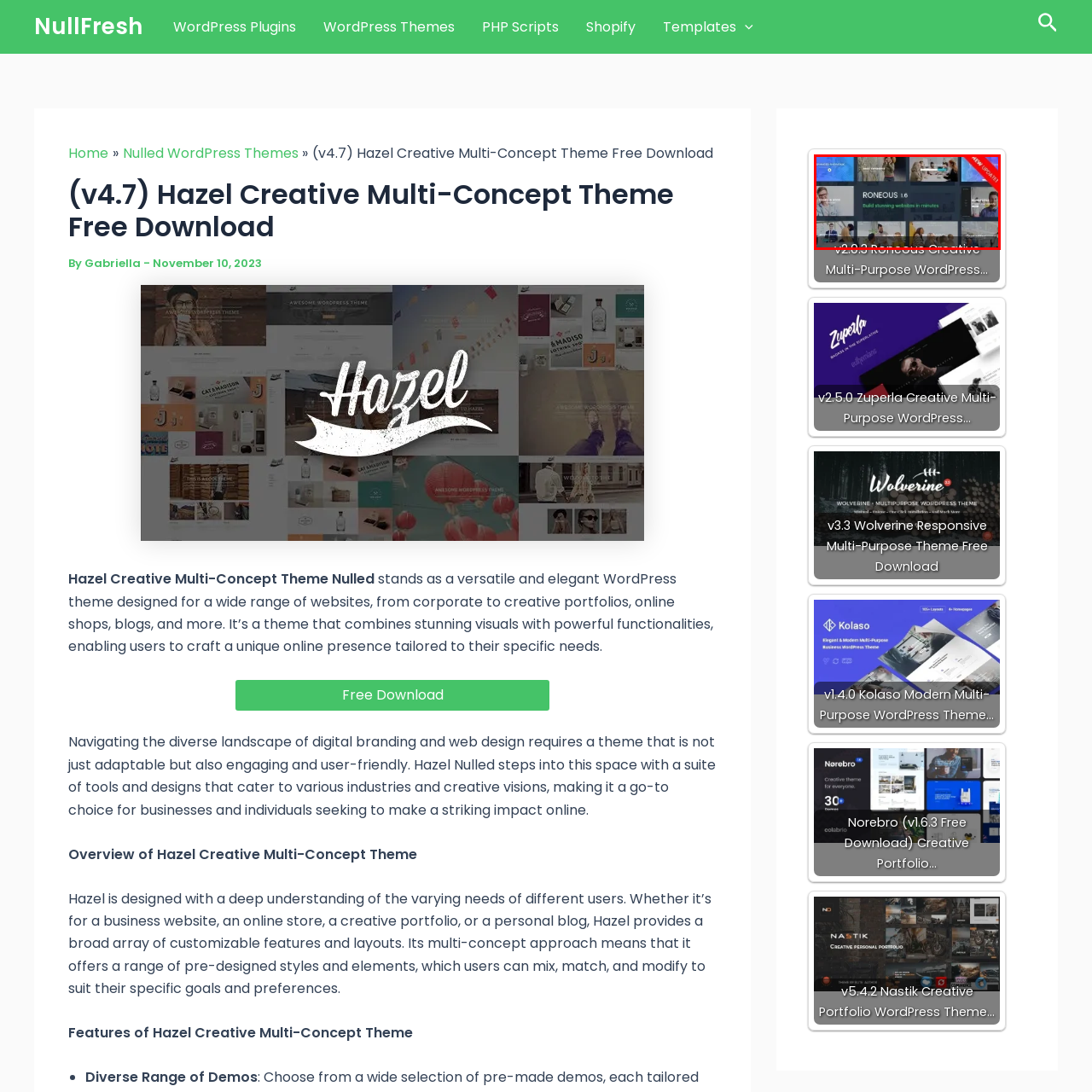What is the purpose of the 'NEW UPDATE!' banner?  
Pay attention to the image within the red frame and give a detailed answer based on your observations from the image.

The 'NEW UPDATE!' banner is prominently displayed in the image, which implies that it is meant to grab the viewer's attention and inform them about recent enhancements or features added to the Roneous Creative theme.